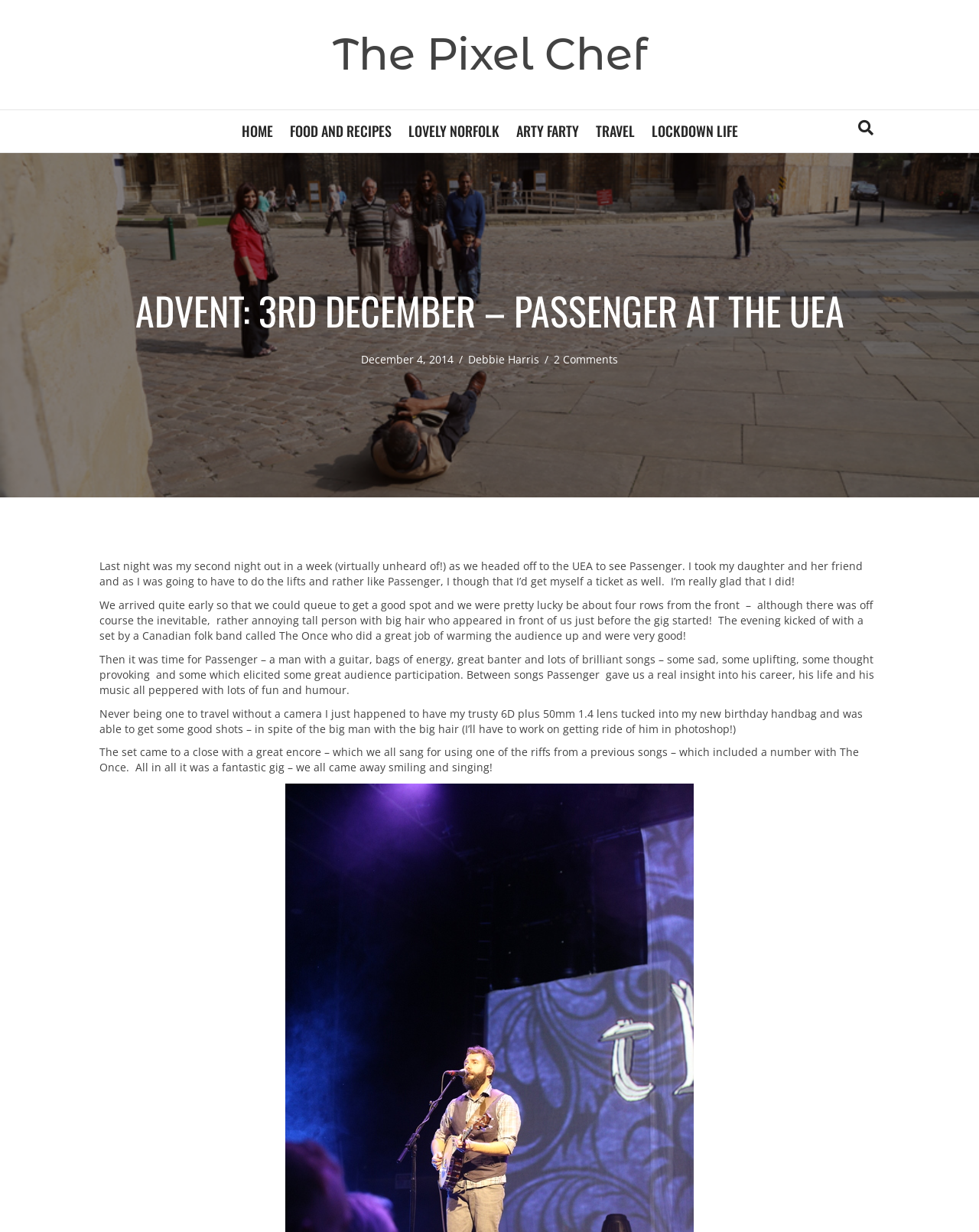What is the event described in the article?
Please respond to the question thoroughly and include all relevant details.

The article describes a concert event where the author and her daughter went to see Passenger perform at the UEA. The detailed description of the event, including the opening act and the author's experience, suggests that the event is a concert.